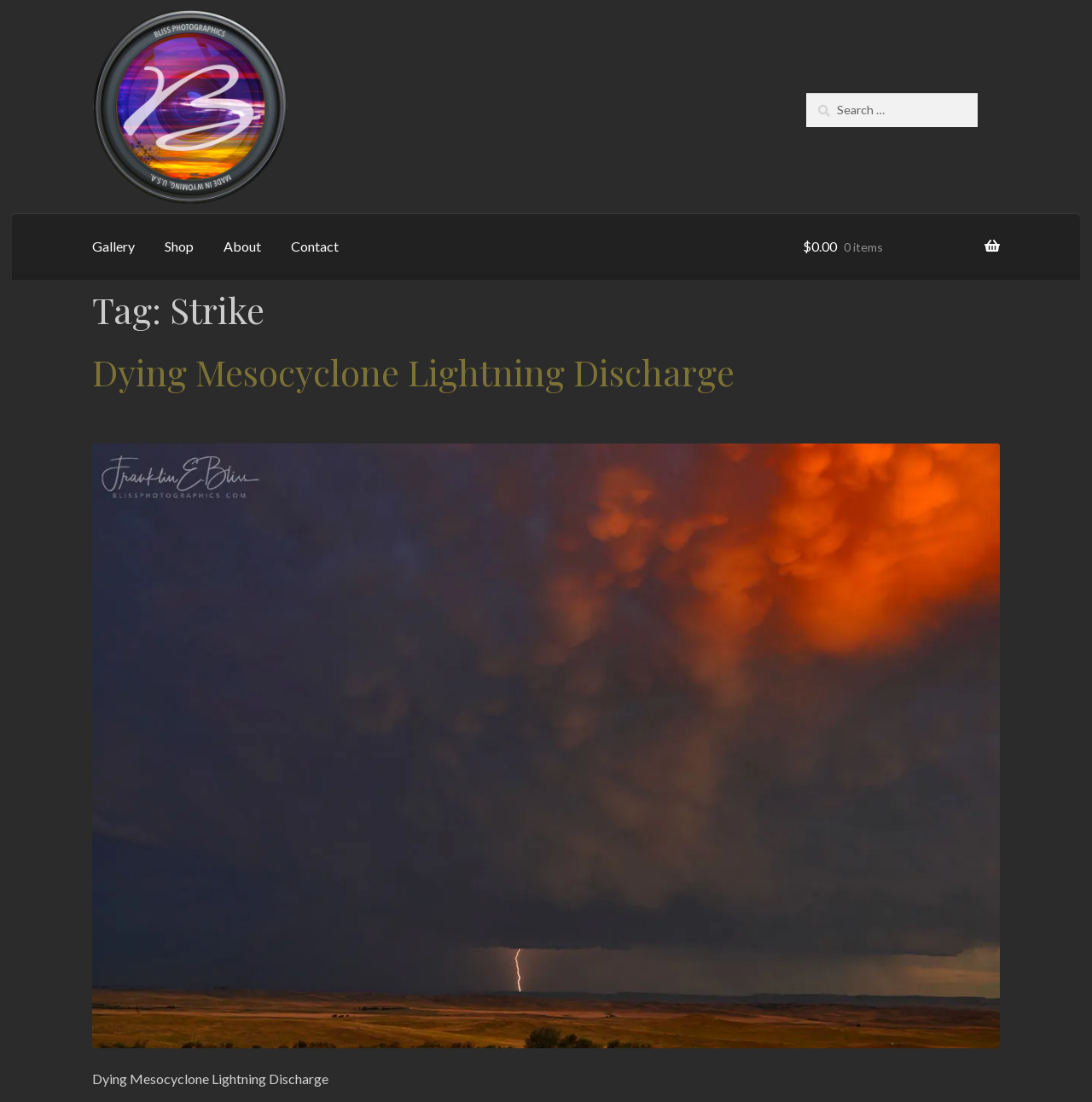Find the coordinates for the bounding box of the element with this description: "ISOQOL UK and Ireland SIG".

None